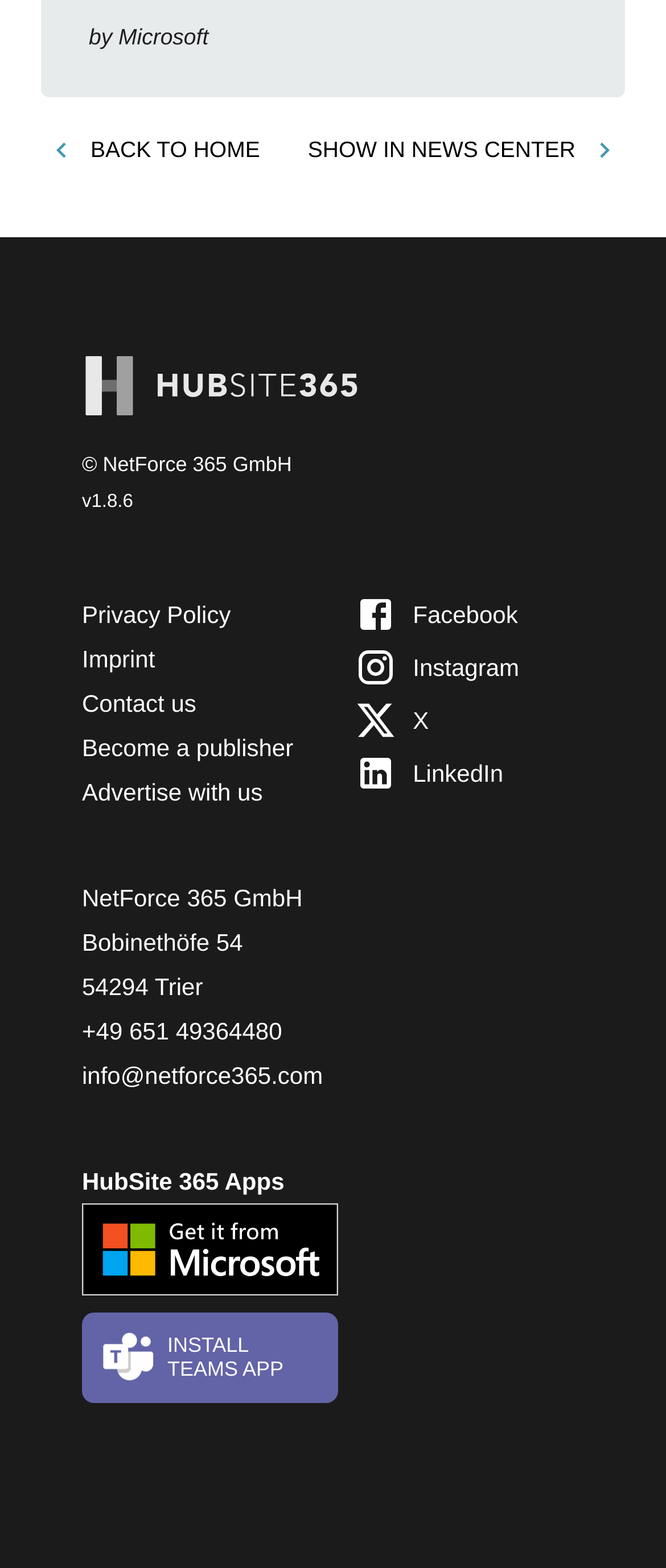Consider the image and give a detailed and elaborate answer to the question: 
How many social media links are there?

I counted the number of social media links by looking at the links with icons, which are Facebook, Instagram, X, and LinkedIn, and found that there are 4 social media links.